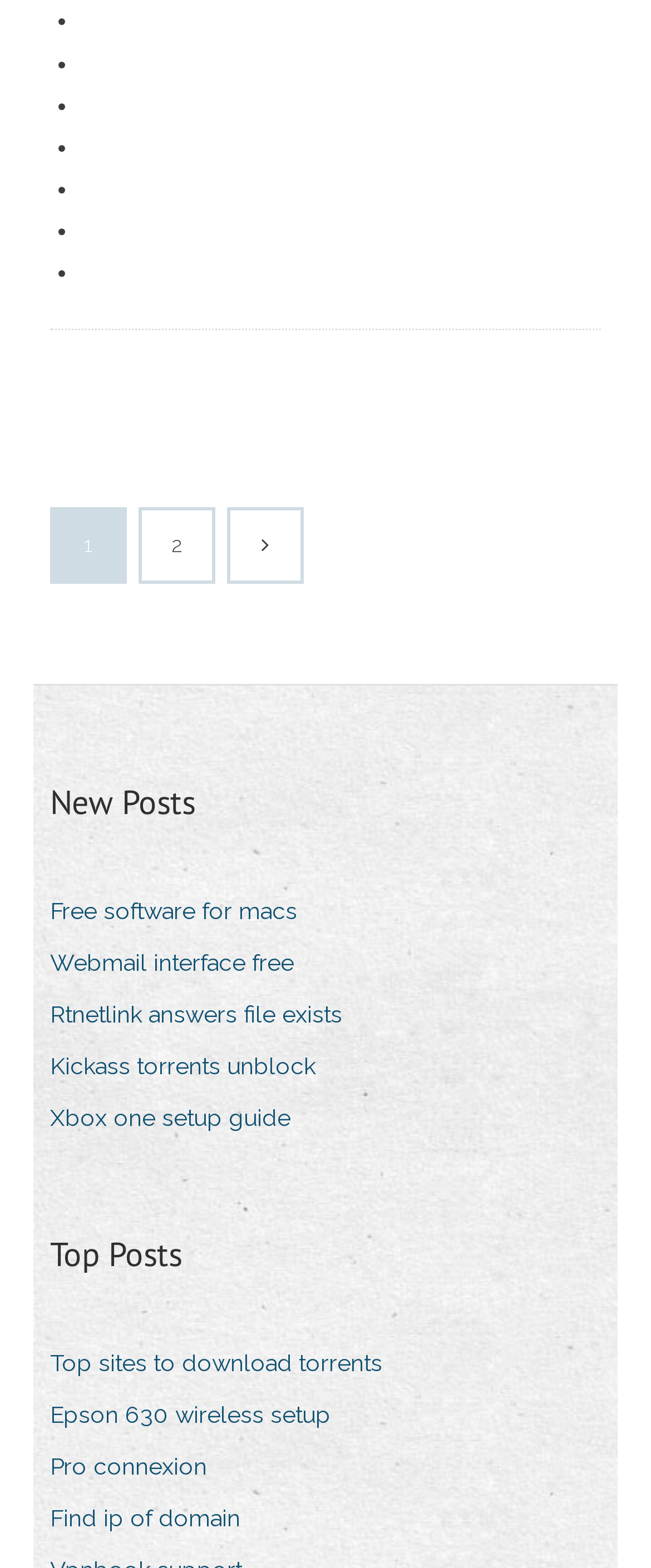Determine the bounding box coordinates of the region that needs to be clicked to achieve the task: "Click on 'Find ip of domain'".

[0.077, 0.954, 0.408, 0.983]